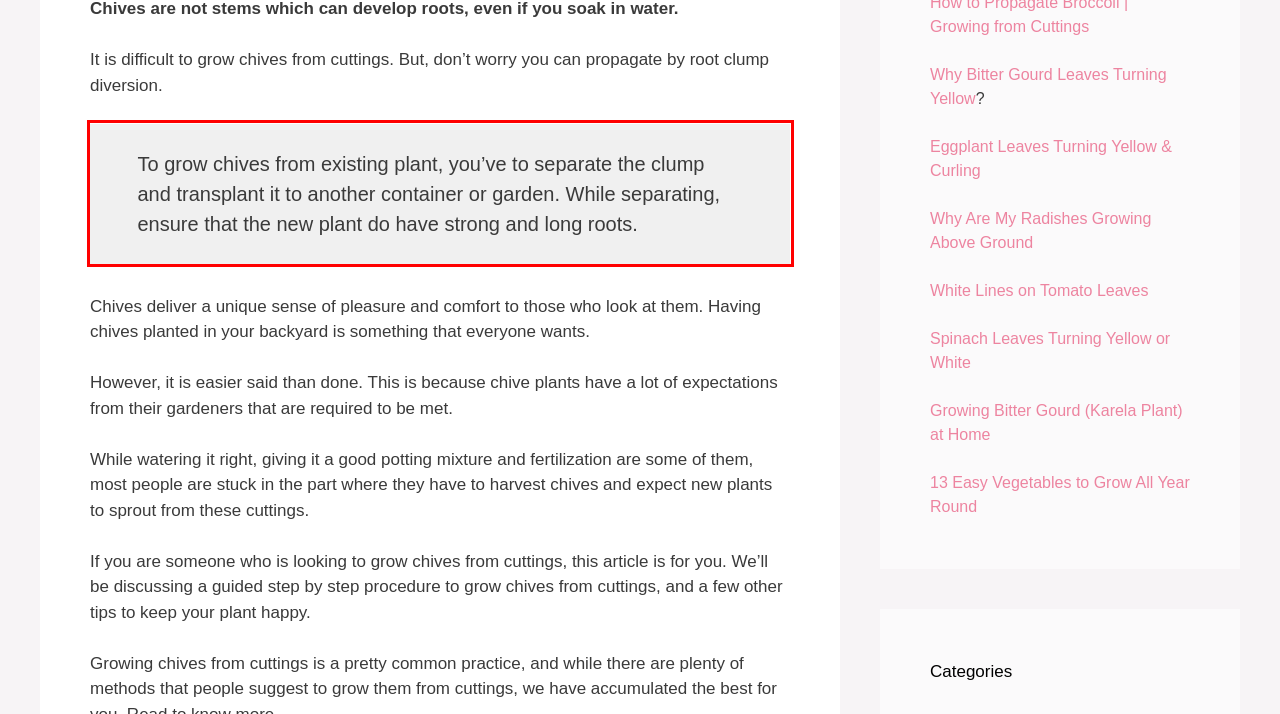You have a webpage screenshot with a red rectangle surrounding a UI element. Extract the text content from within this red bounding box.

To grow chives from existing plant, you’ve to separate the clump and transplant it to another container or garden. While separating, ensure that the new plant do have strong and long roots.